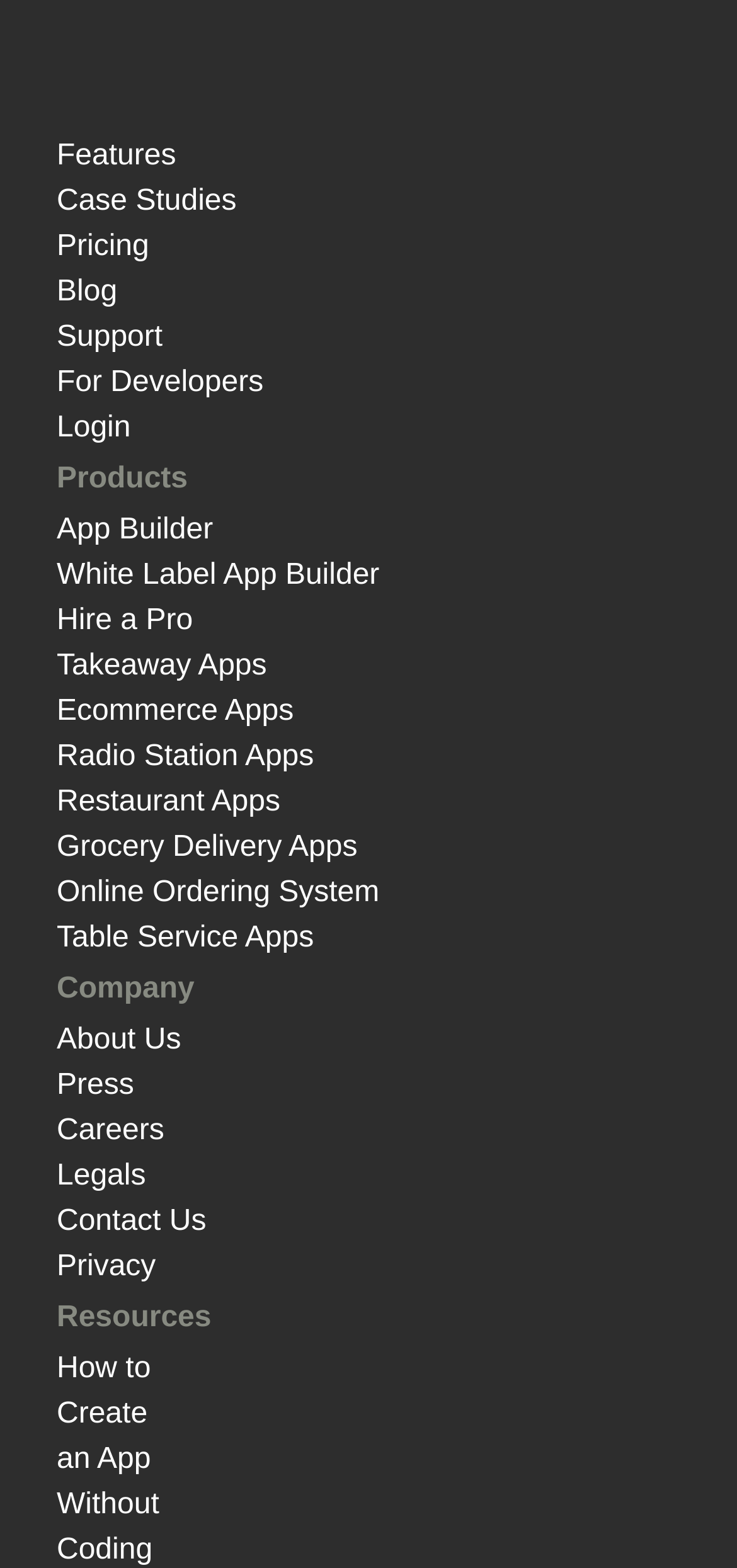Specify the bounding box coordinates of the region I need to click to perform the following instruction: "Go to App Builder". The coordinates must be four float numbers in the range of 0 to 1, i.e., [left, top, right, bottom].

[0.077, 0.327, 0.289, 0.348]